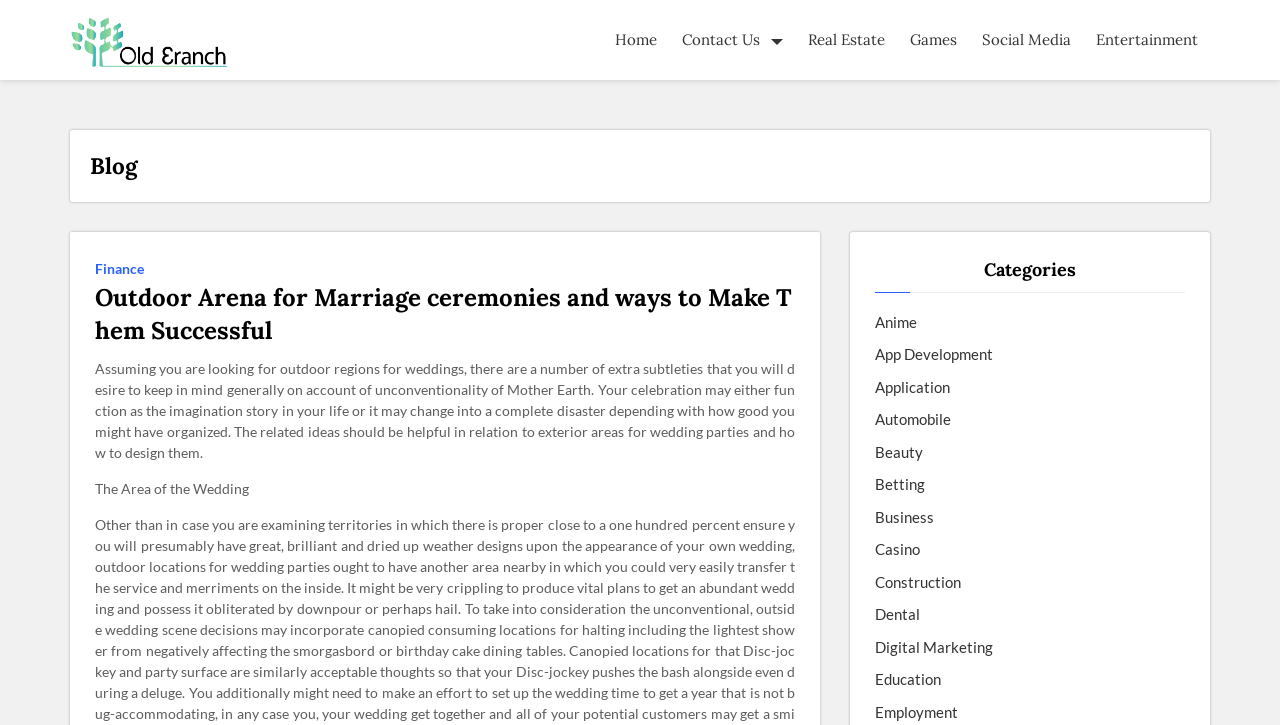What is the topic of the text below the heading 'Blog'?
Could you answer the question with a detailed and thorough explanation?

The text below the heading 'Blog' discusses the importance of planning an outdoor wedding, including considering the unpredictability of nature and the need to organize the event carefully.